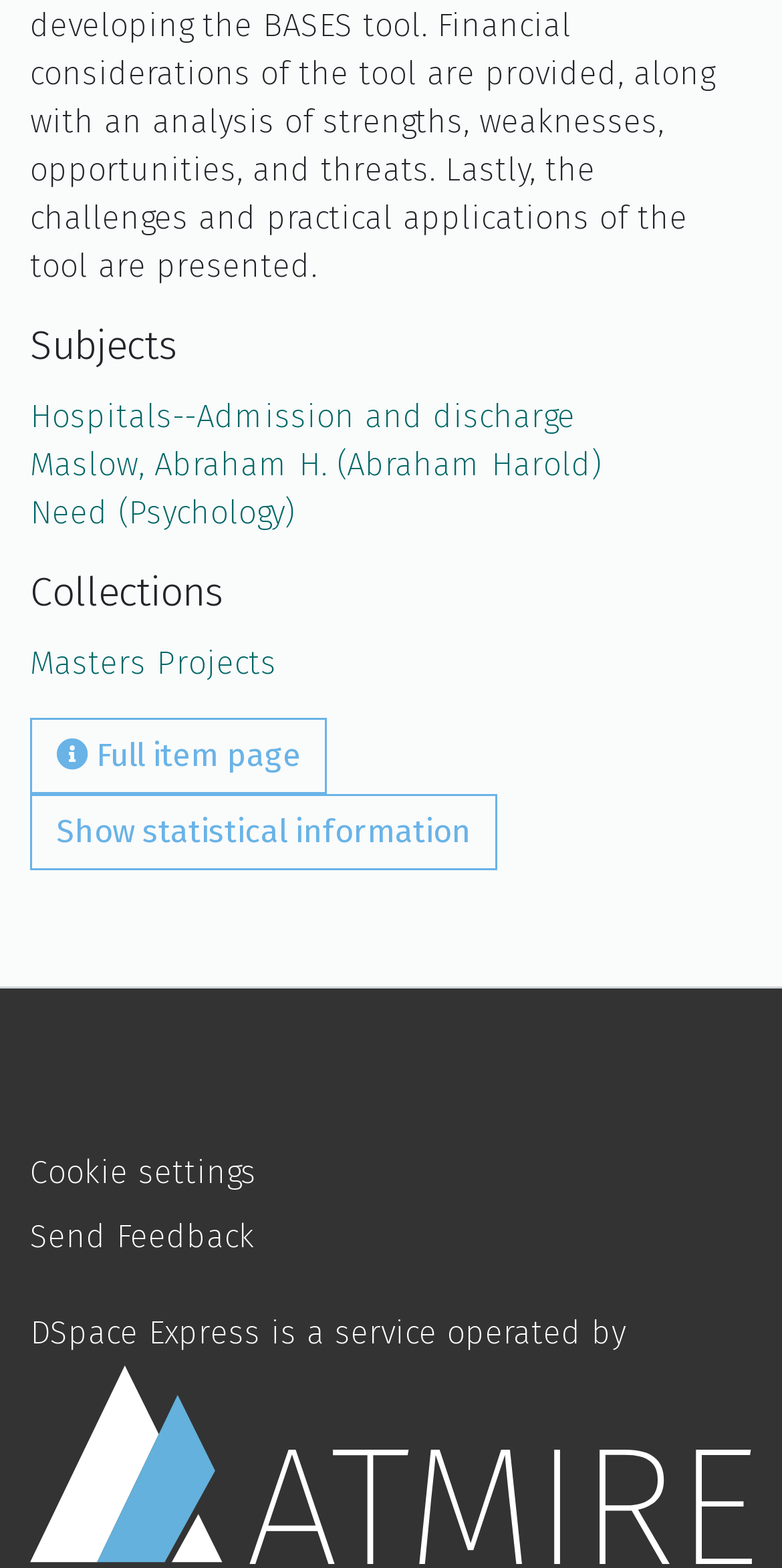Locate the bounding box coordinates of the area that needs to be clicked to fulfill the following instruction: "Show full item page". The coordinates should be in the format of four float numbers between 0 and 1, namely [left, top, right, bottom].

[0.038, 0.458, 0.418, 0.506]